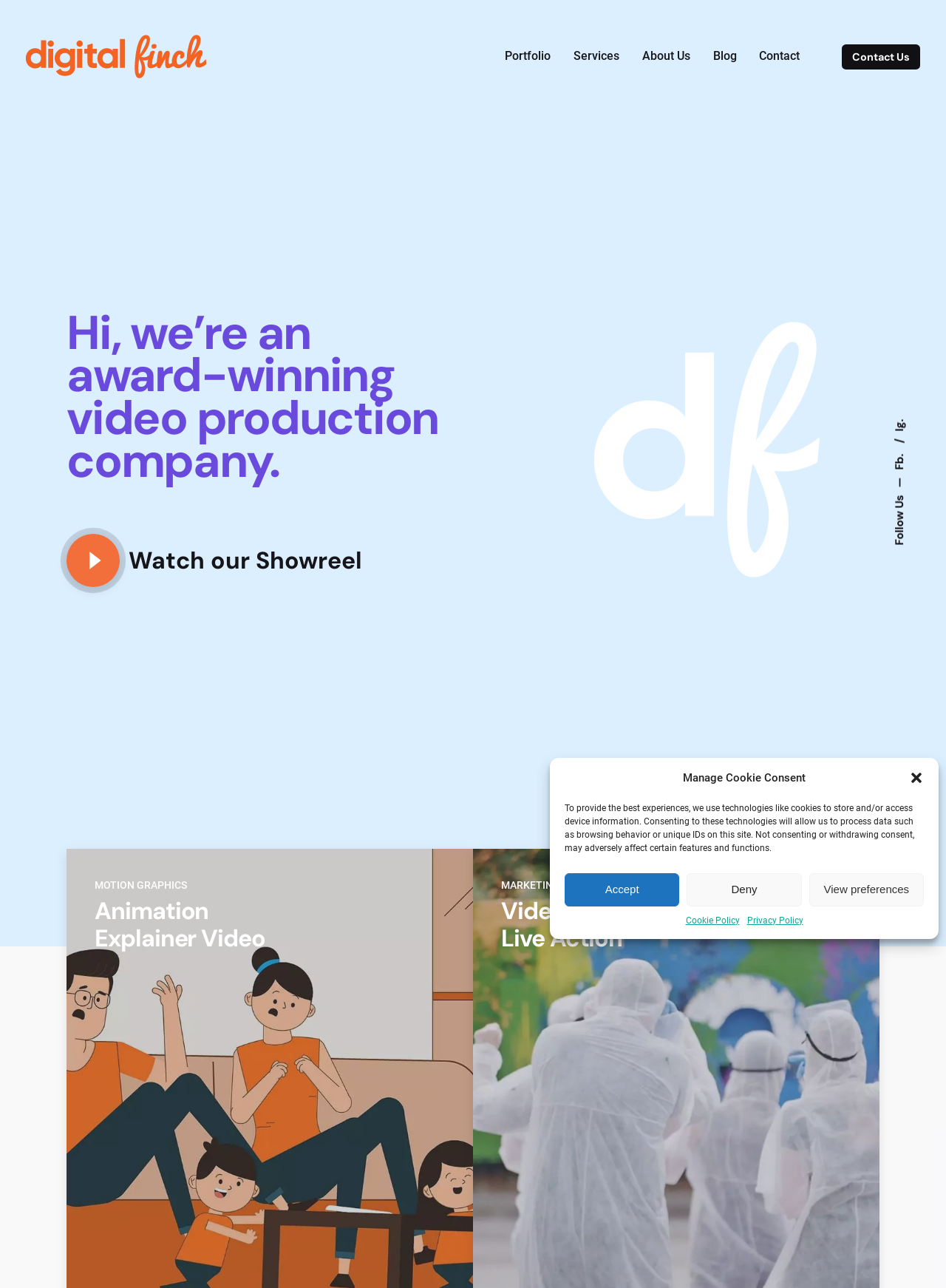How many buttons are there in the cookie consent dialog?
Can you give a detailed and elaborate answer to the question?

I examined the cookie consent dialog and found four buttons: Close dialog, Accept, Deny, and View preferences.